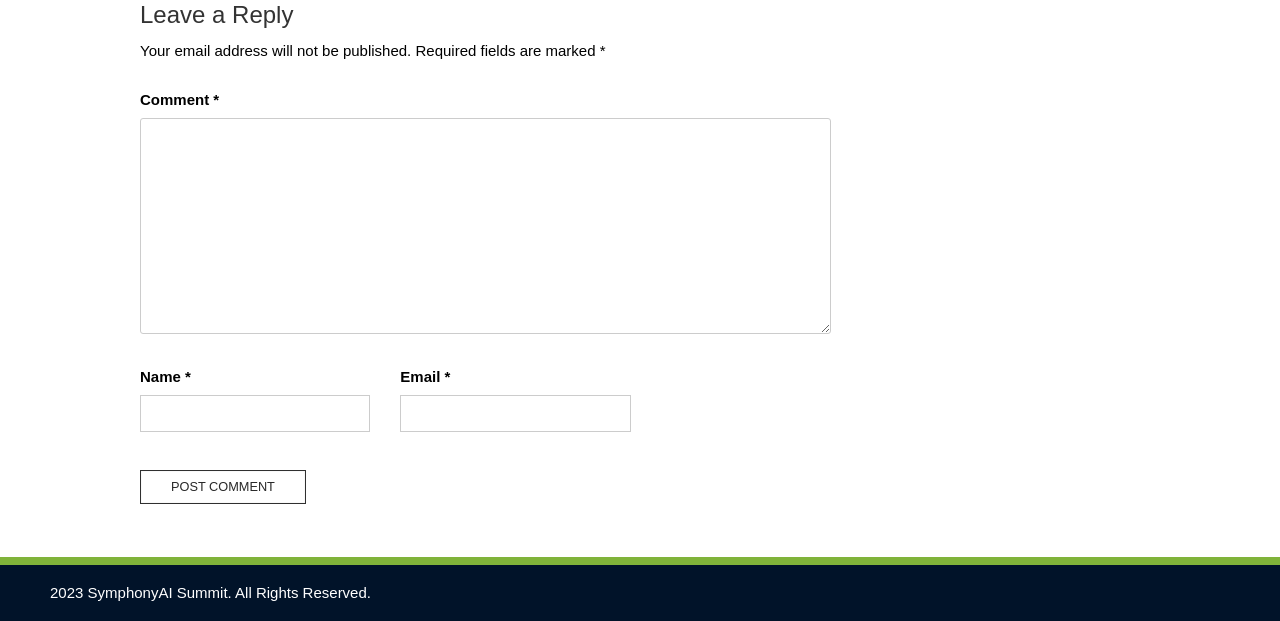What is the purpose of the text box labeled 'Comment'?
Based on the image, please offer an in-depth response to the question.

The text box labeled 'Comment' is located below the heading 'Leave a Reply', which suggests that the purpose of this text box is to allow users to leave a reply or comment on something.